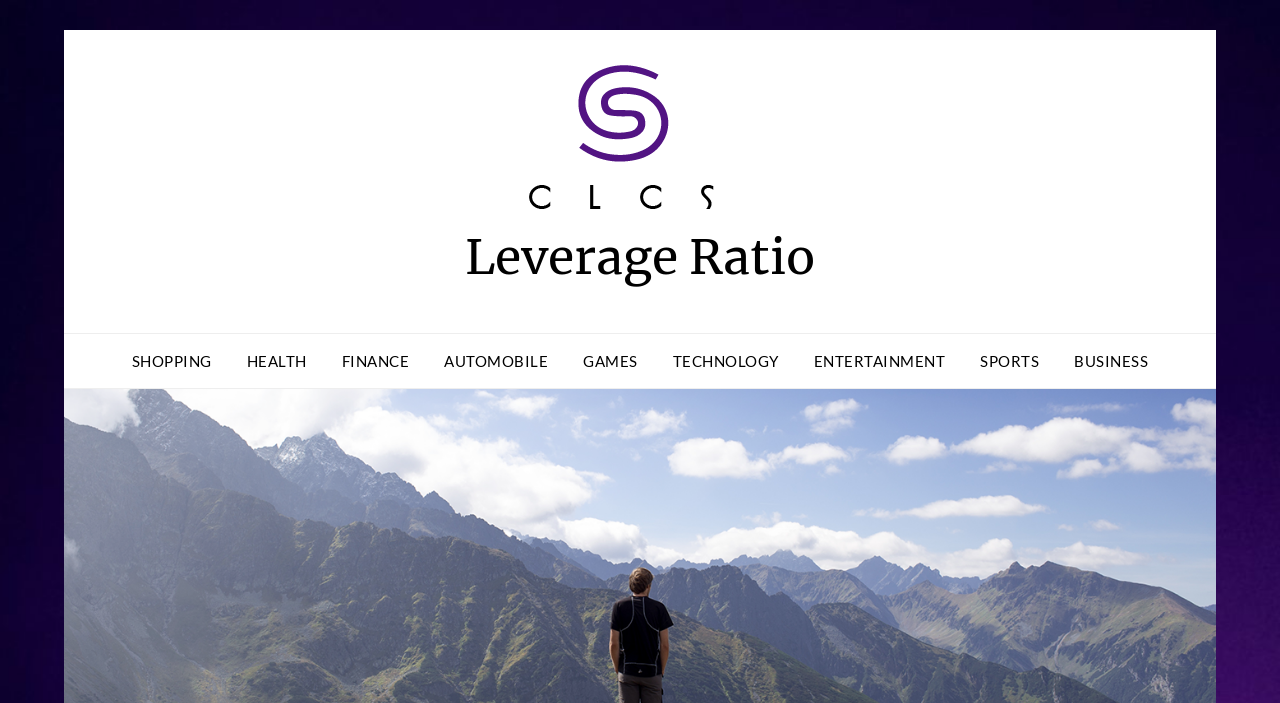Answer the question with a brief word or phrase:
What is the common theme among the categories?

General topics